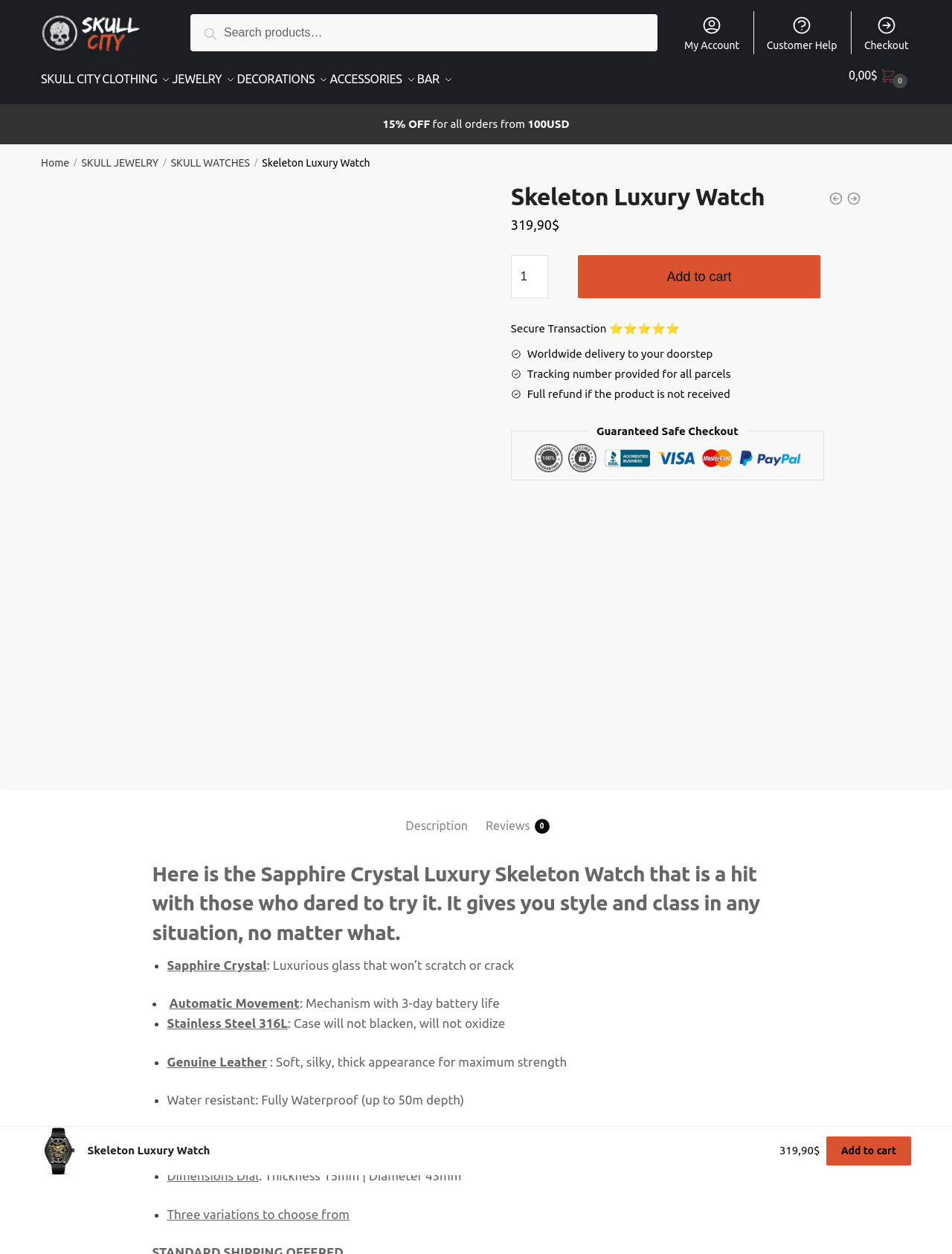Determine the bounding box coordinates of the clickable region to follow the instruction: "Go to My Account".

[0.709, 0.009, 0.786, 0.043]